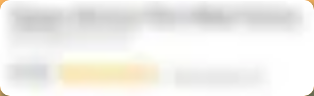What is the layout of the webpage designed for?
Using the visual information, answer the question in a single word or phrase.

Interactive experience